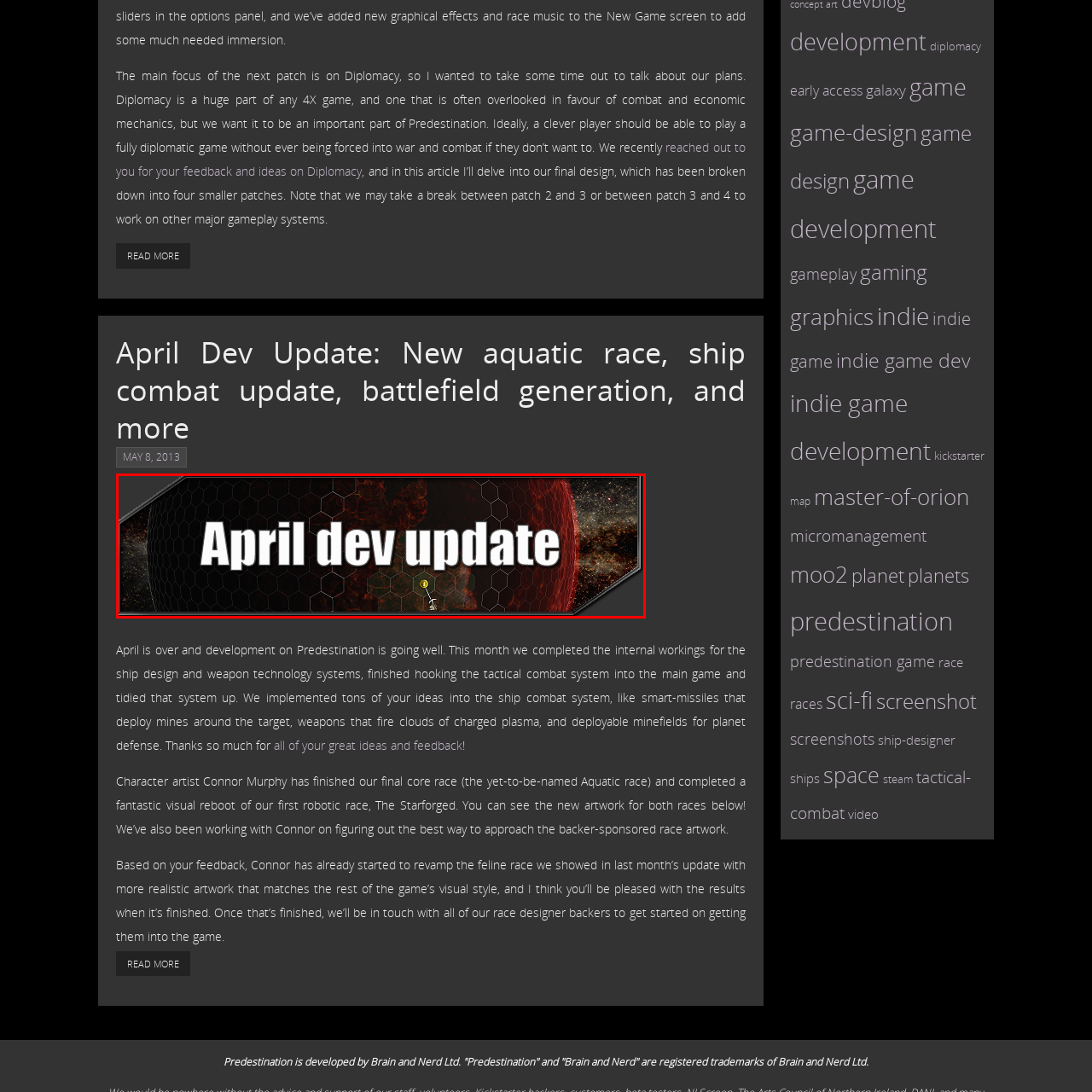View the section of the image outlined in red, What type of gameplay does the update focus on? Provide your response in a single word or brief phrase.

4X gameplay